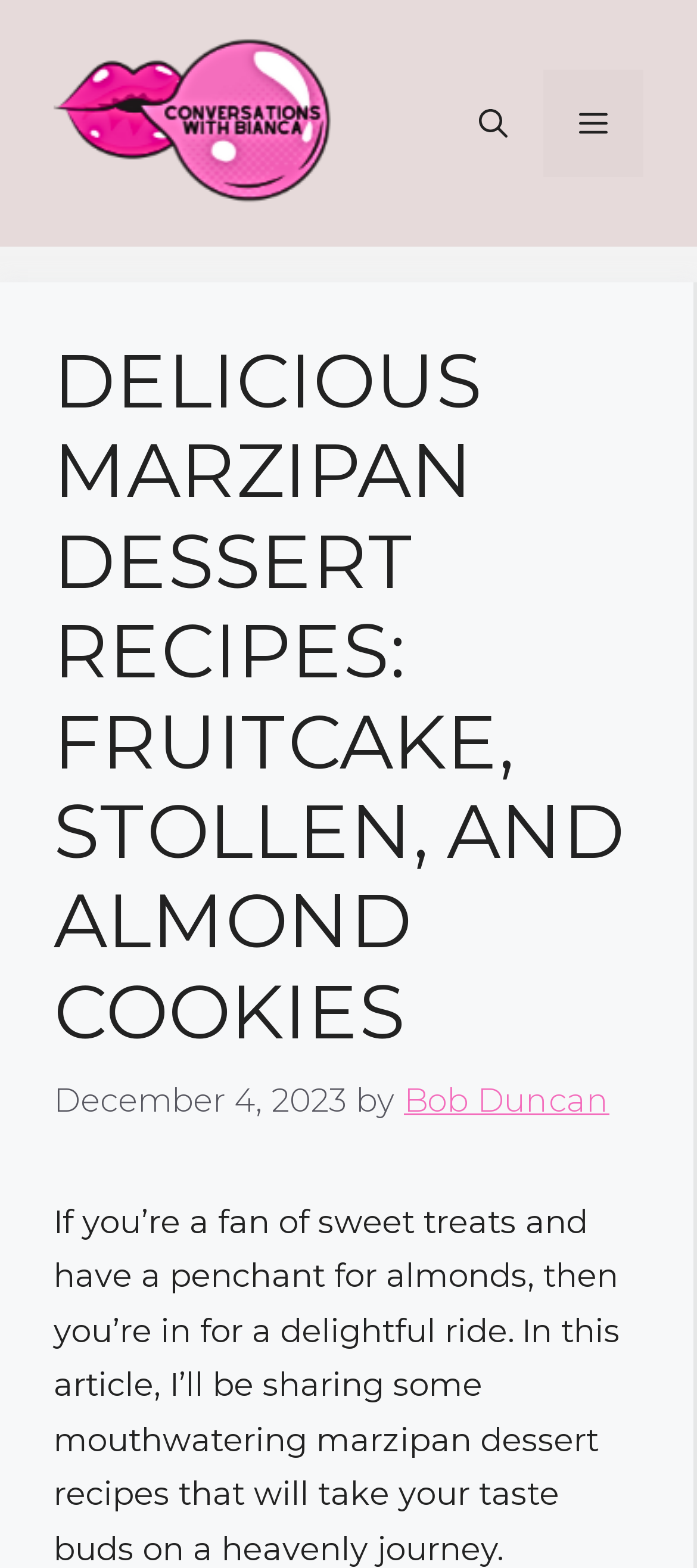Give the bounding box coordinates for this UI element: "Conservation Aide". The coordinates should be four float numbers between 0 and 1, arranged as [left, top, right, bottom].

None